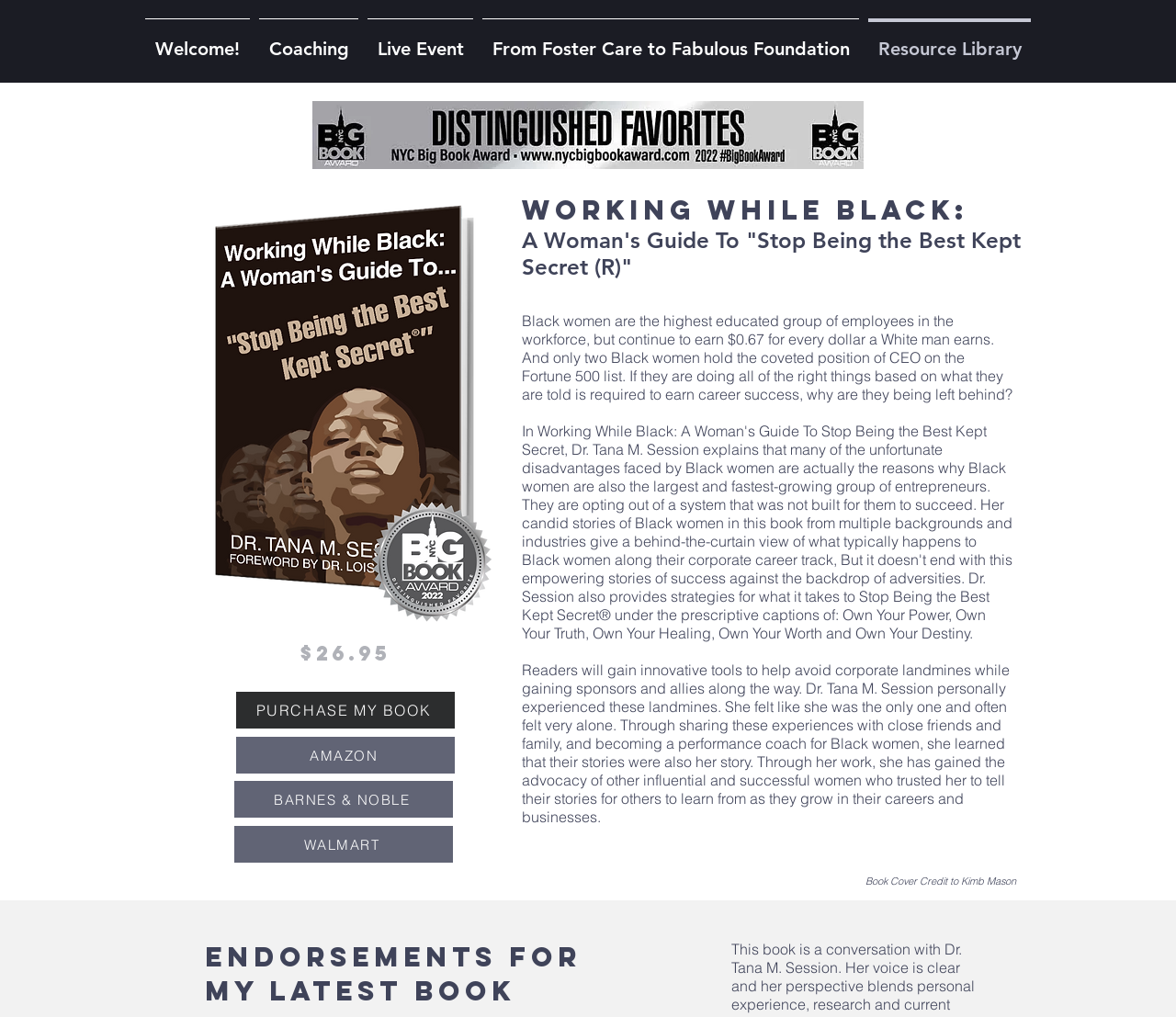Kindly determine the bounding box coordinates of the area that needs to be clicked to fulfill this instruction: "Buy from Amazon".

[0.201, 0.724, 0.387, 0.761]